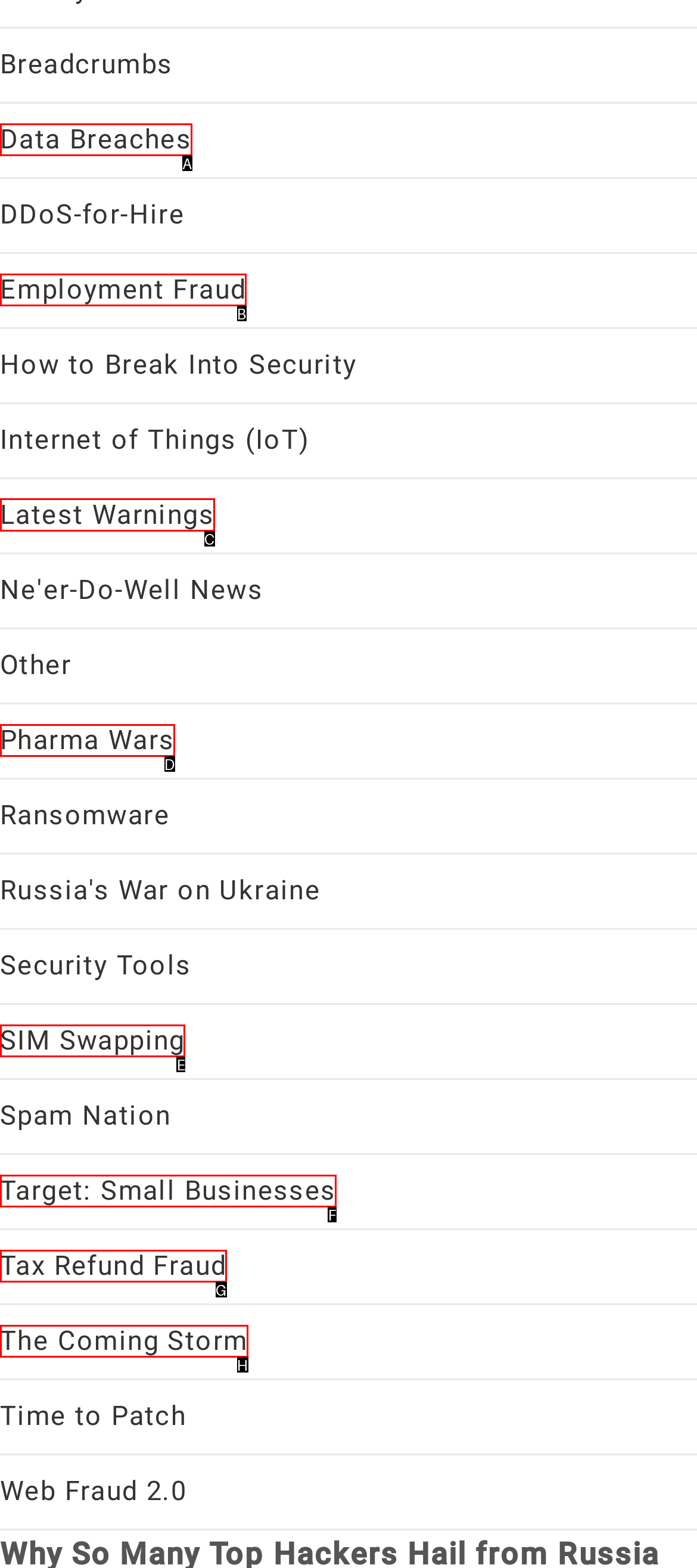Determine which HTML element to click for this task: View Latest Warnings Provide the letter of the selected choice.

C